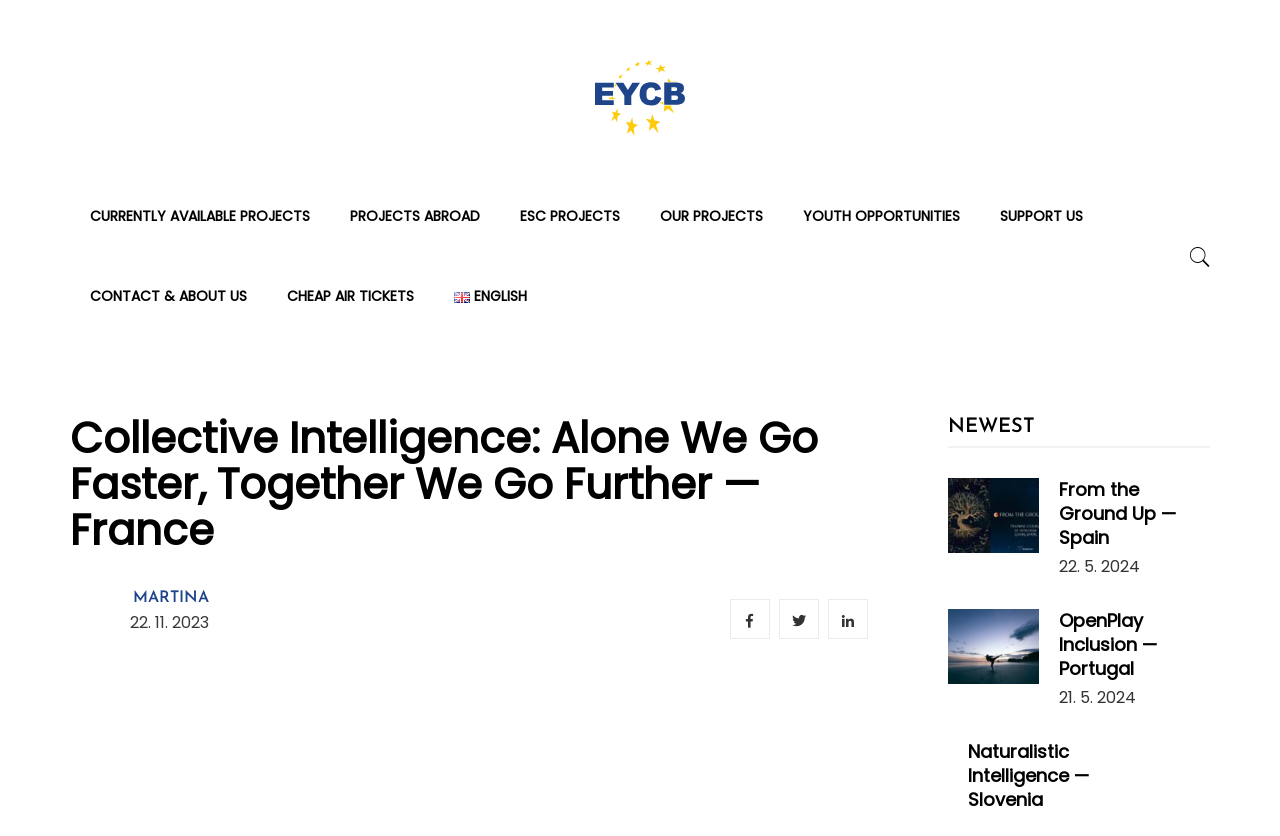Identify the bounding box of the UI element described as follows: "22. 5. 20249. 6. 2024". Provide the coordinates as four float numbers in the range of 0 to 1 [left, top, right, bottom].

[0.828, 0.752, 0.891, 0.78]